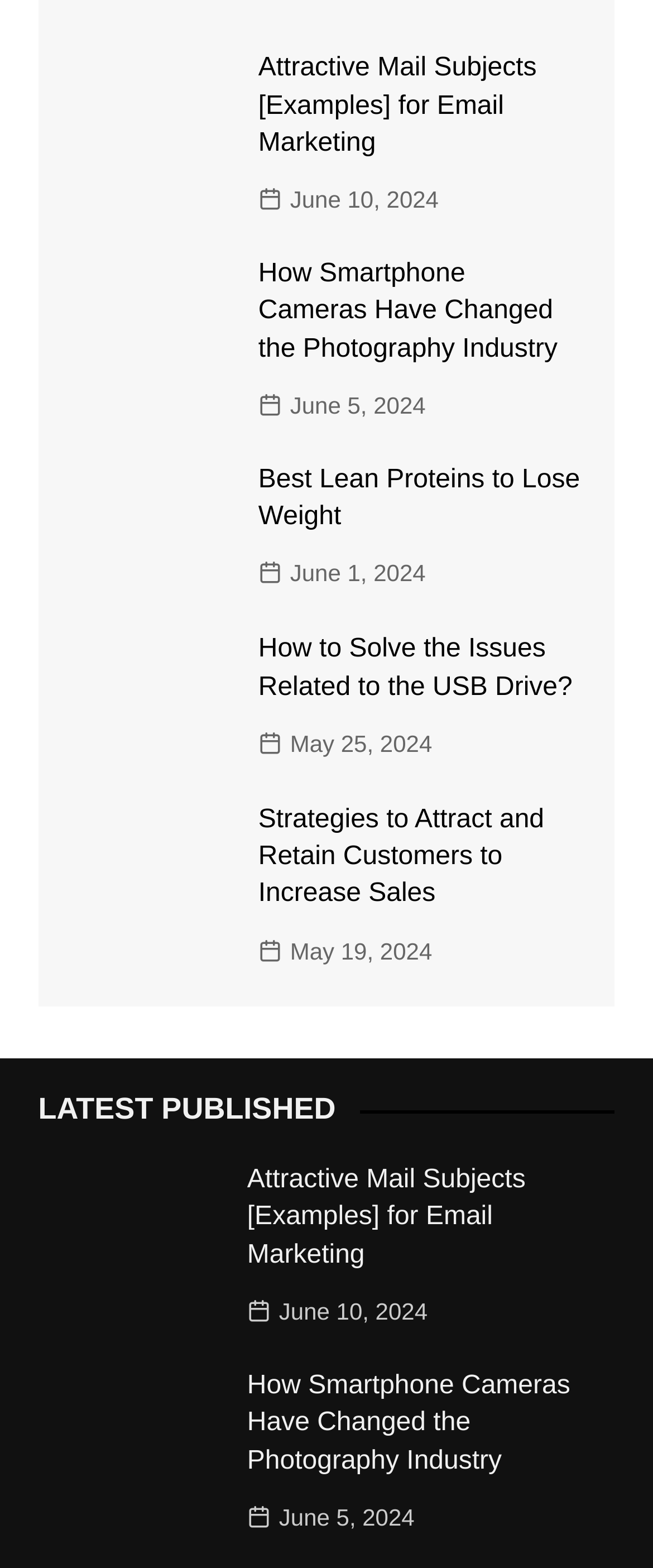Find the bounding box coordinates for the area that must be clicked to perform this action: "Check the latest published article".

[0.058, 0.697, 0.942, 0.72]